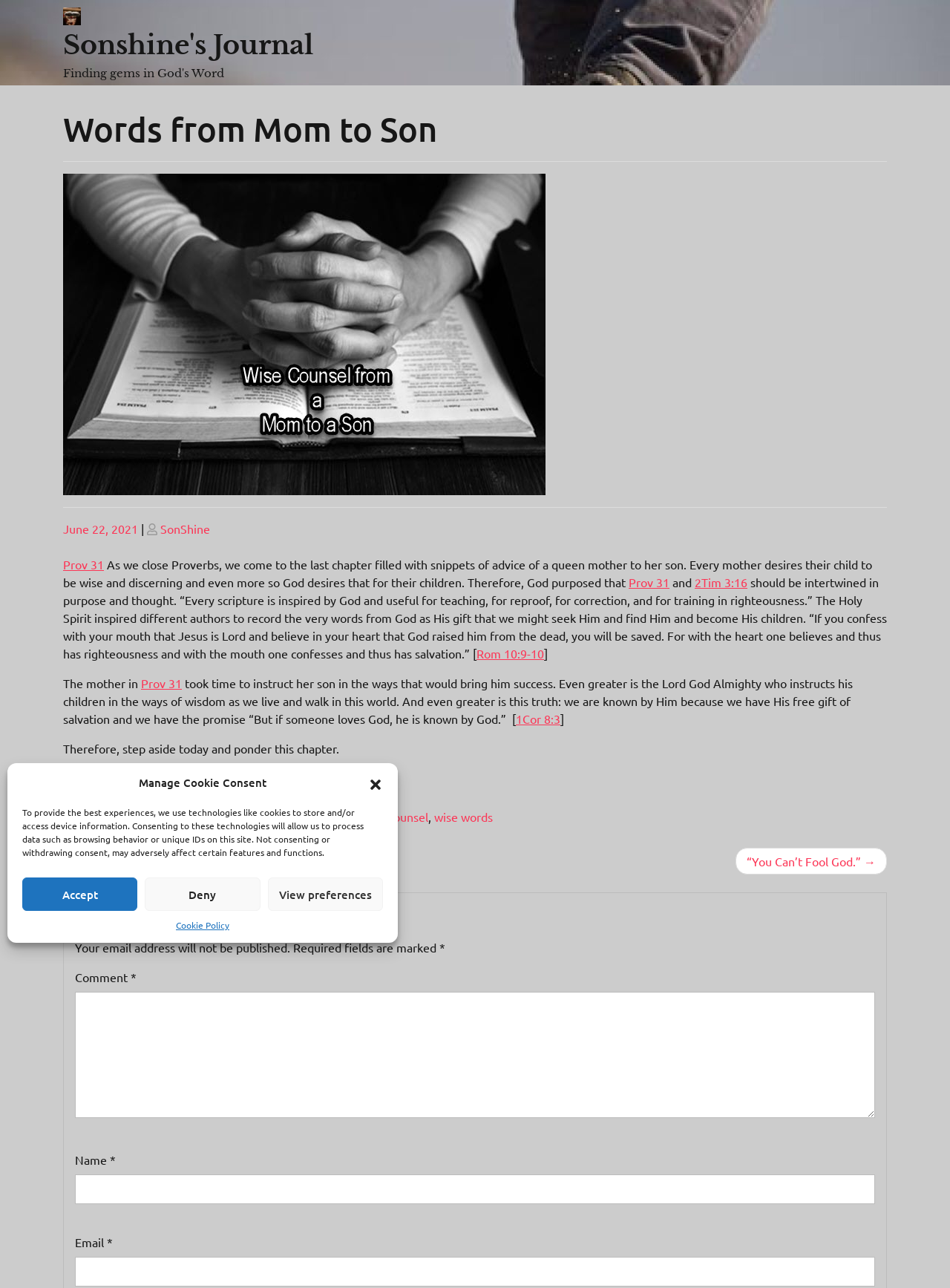Please identify the bounding box coordinates of the element that needs to be clicked to execute the following command: "Click the 'Like Button'". Provide the bounding box using four float numbers between 0 and 1, formatted as [left, top, right, bottom].

[0.066, 0.604, 0.105, 0.621]